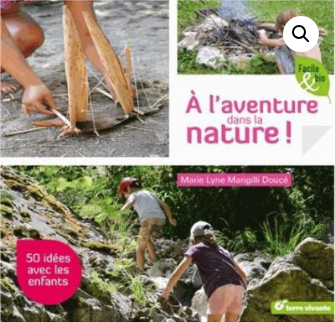Explain the image with as much detail as possible.

The image showcases the cover of a book titled "À l’aventure dans la nature !" by Marie Lyne Mangilli Doucé. The cover is vibrant and engaging, highlighting outdoor activities for children. It features playful elements of nature, with visuals indicating hands-on engagement, such as building structures and exploring rocky terrains. 

In the bright green and pink design, the title stands out, emphasizing the adventurous spirit the book aims to inspire. A circular badge at the bottom left proudly announces "50 idées avec les enfants," suggesting a wealth of fun and creative ideas for enjoying nature with young ones. The publisher, Terre Vivante, is also noted, indicating a commitment to ecological awareness and outdoor learning. This book promises readers an enriching exploration of natural environments for families and educators alike.